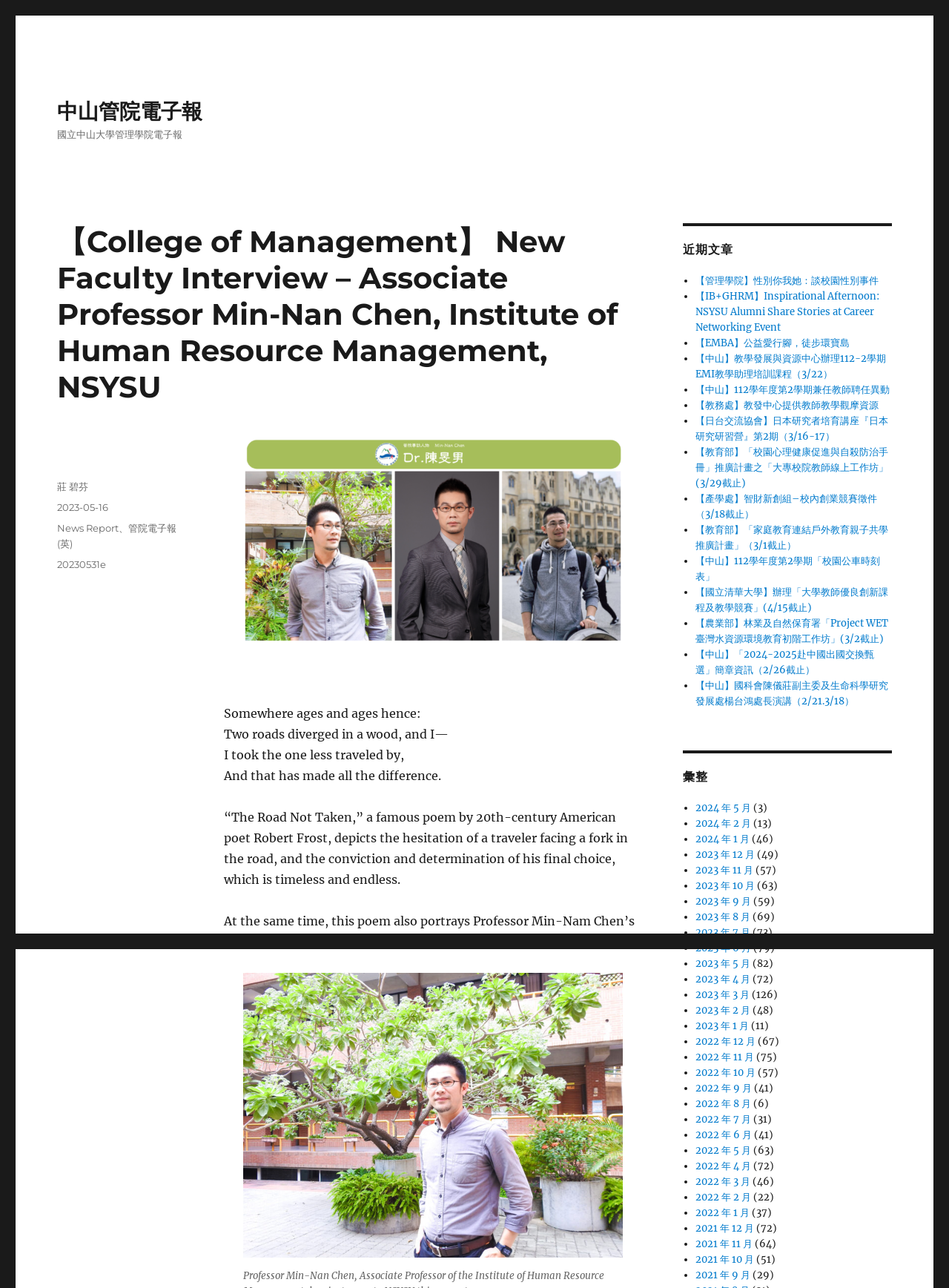What is the category of the article?
Based on the screenshot, provide your answer in one word or phrase.

News Report